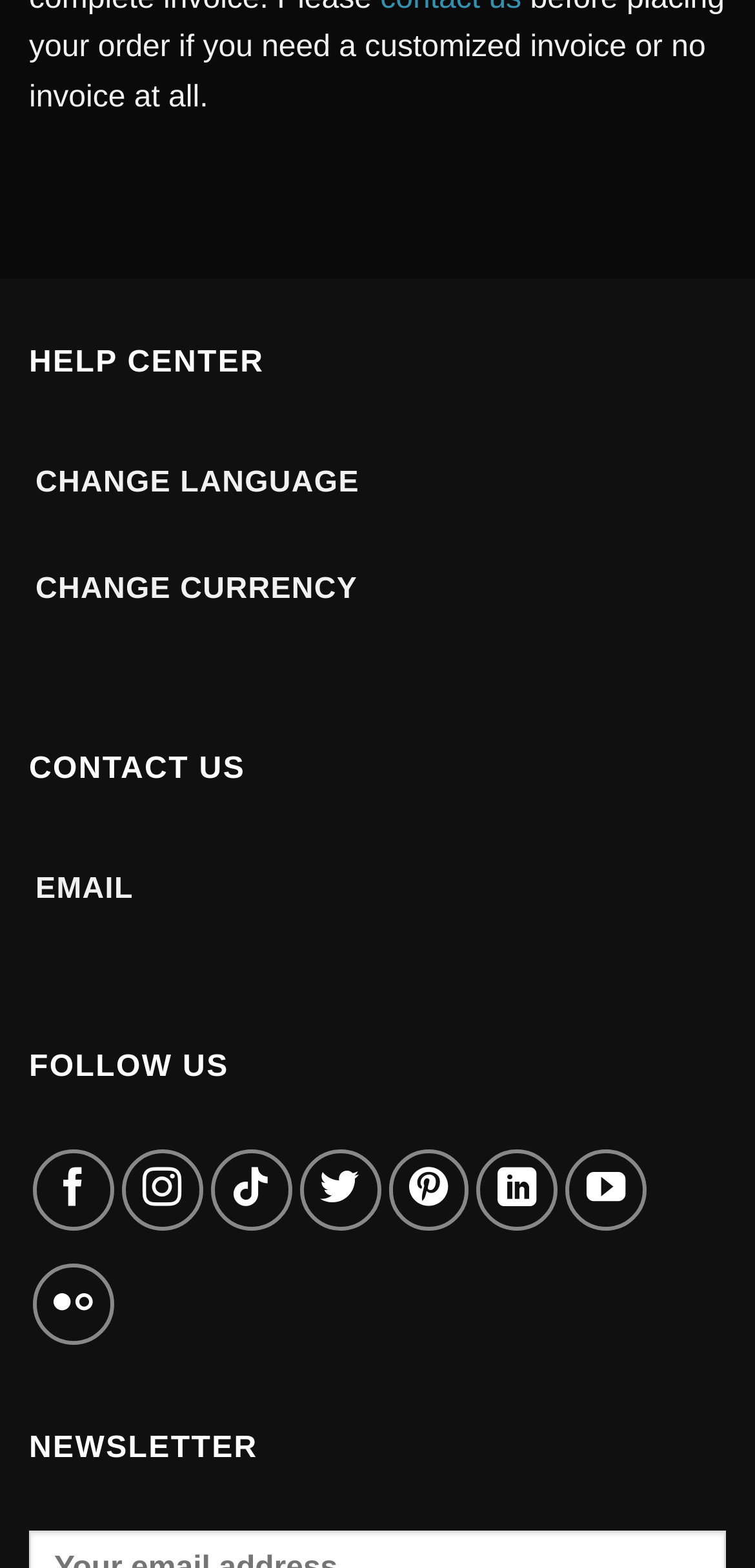Based on the image, give a detailed response to the question: What is the main purpose of the 'HELP CENTER' section?

The 'HELP CENTER' section is likely a resource for users to find answers to their questions or troubleshoot issues, as it is a common feature on many websites. The presence of this section suggests that the website provides some kind of service or product that users may need assistance with.